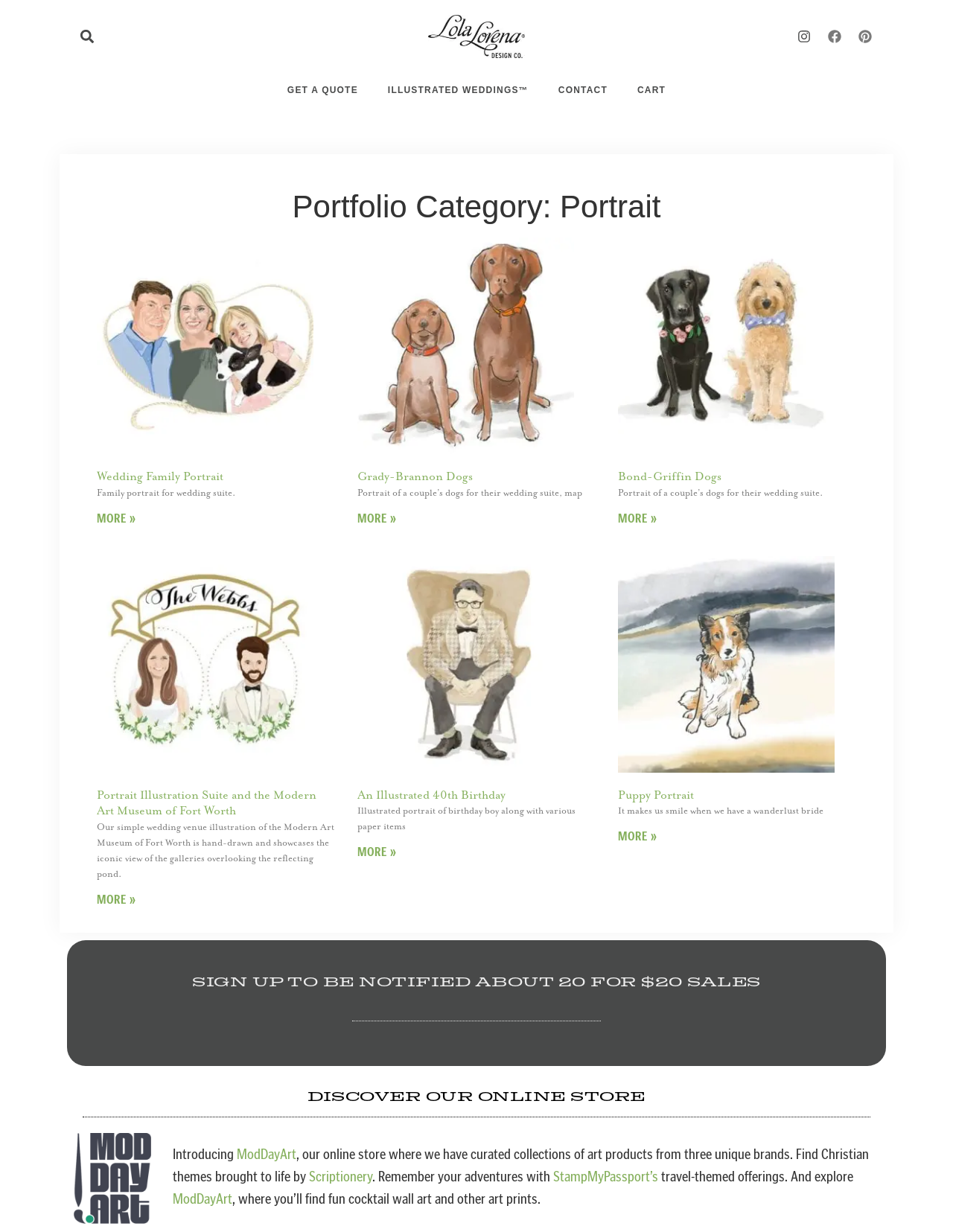Please answer the following question as detailed as possible based on the image: 
What is the purpose of the search button?

The search button is located at the top of the webpage, and its purpose is to allow users to search for specific content within the website. This is inferred from the button's label 'Search' and its position at the top of the page, which is a common location for search functionality.